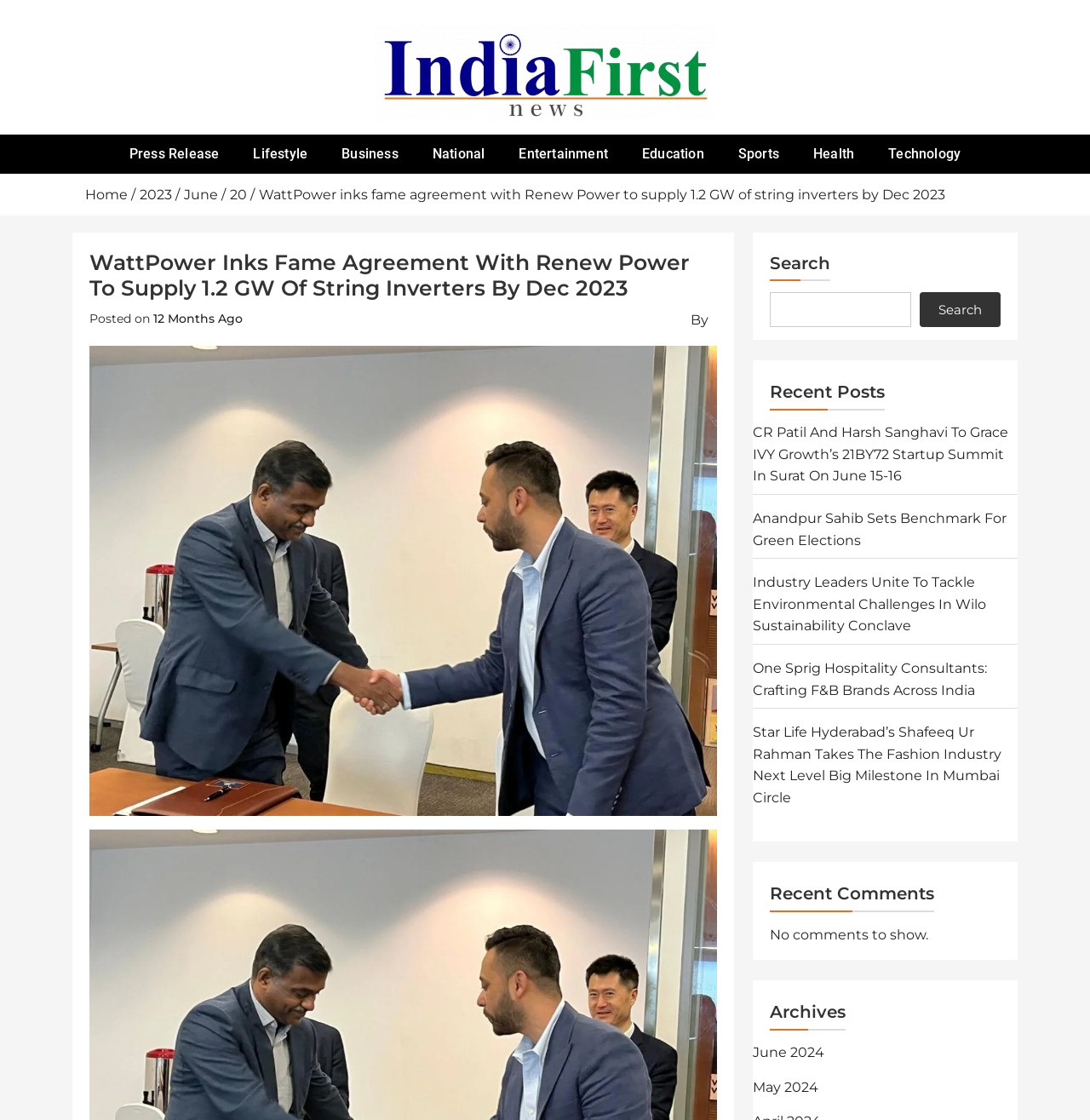Provide a brief response to the question using a single word or phrase: 
What is the purpose of the search box?

To search the website